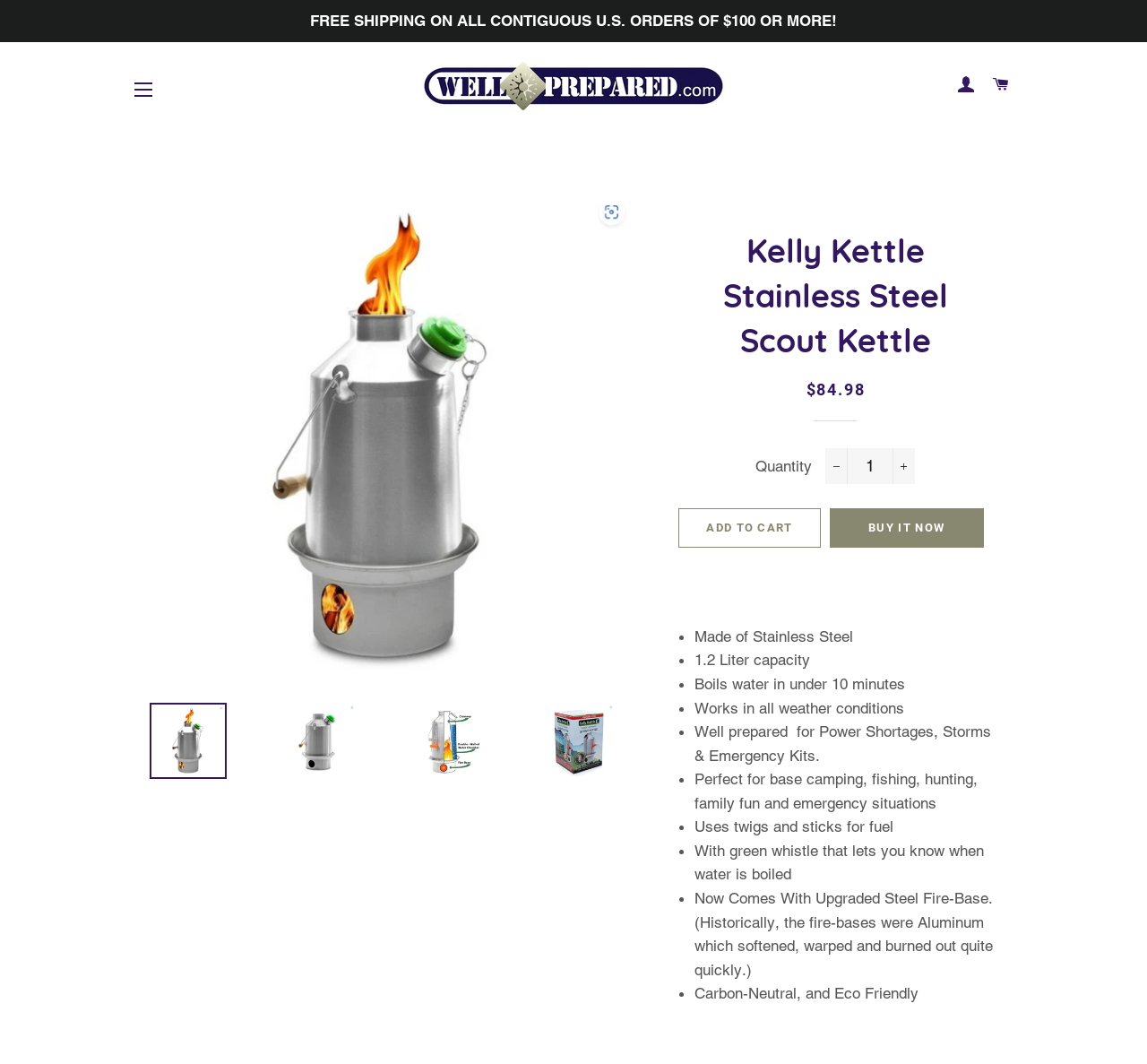Please specify the bounding box coordinates of the clickable section necessary to execute the following command: "Expand the site navigation".

[0.105, 0.063, 0.145, 0.105]